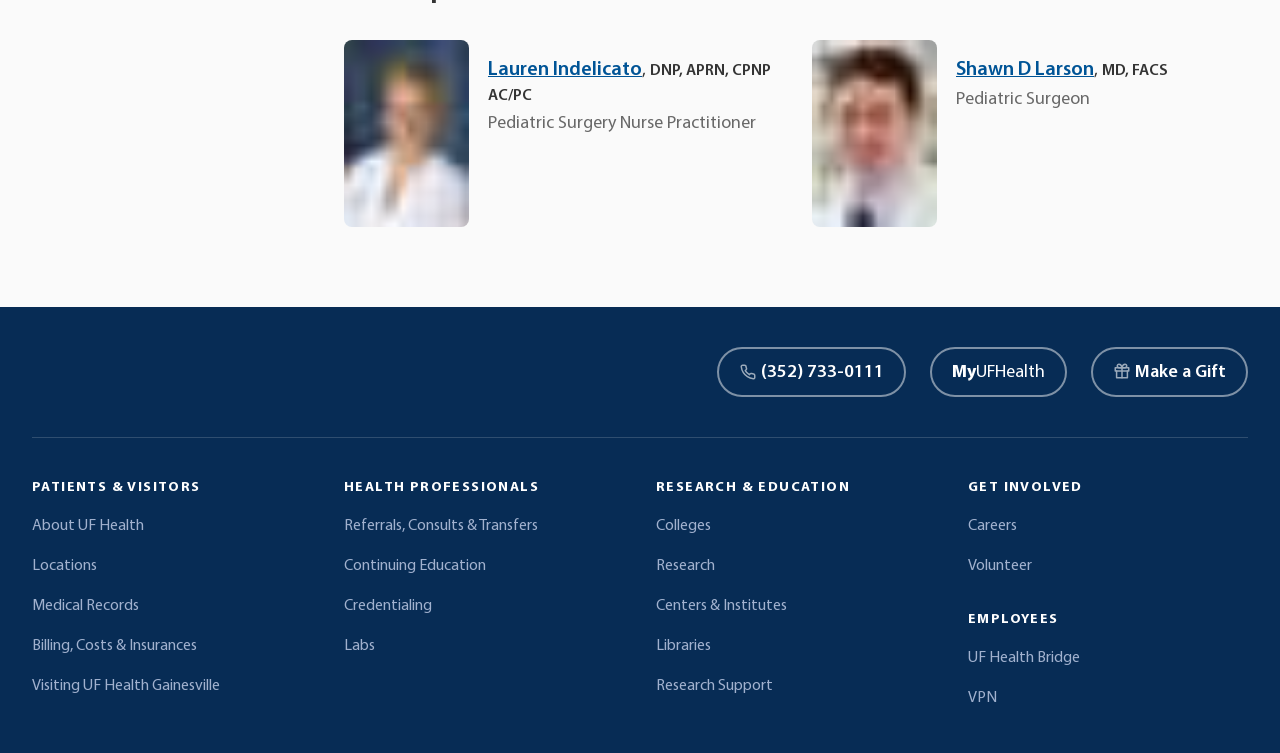How many professionals are listed on the webpage? Based on the image, give a response in one word or a short phrase.

2